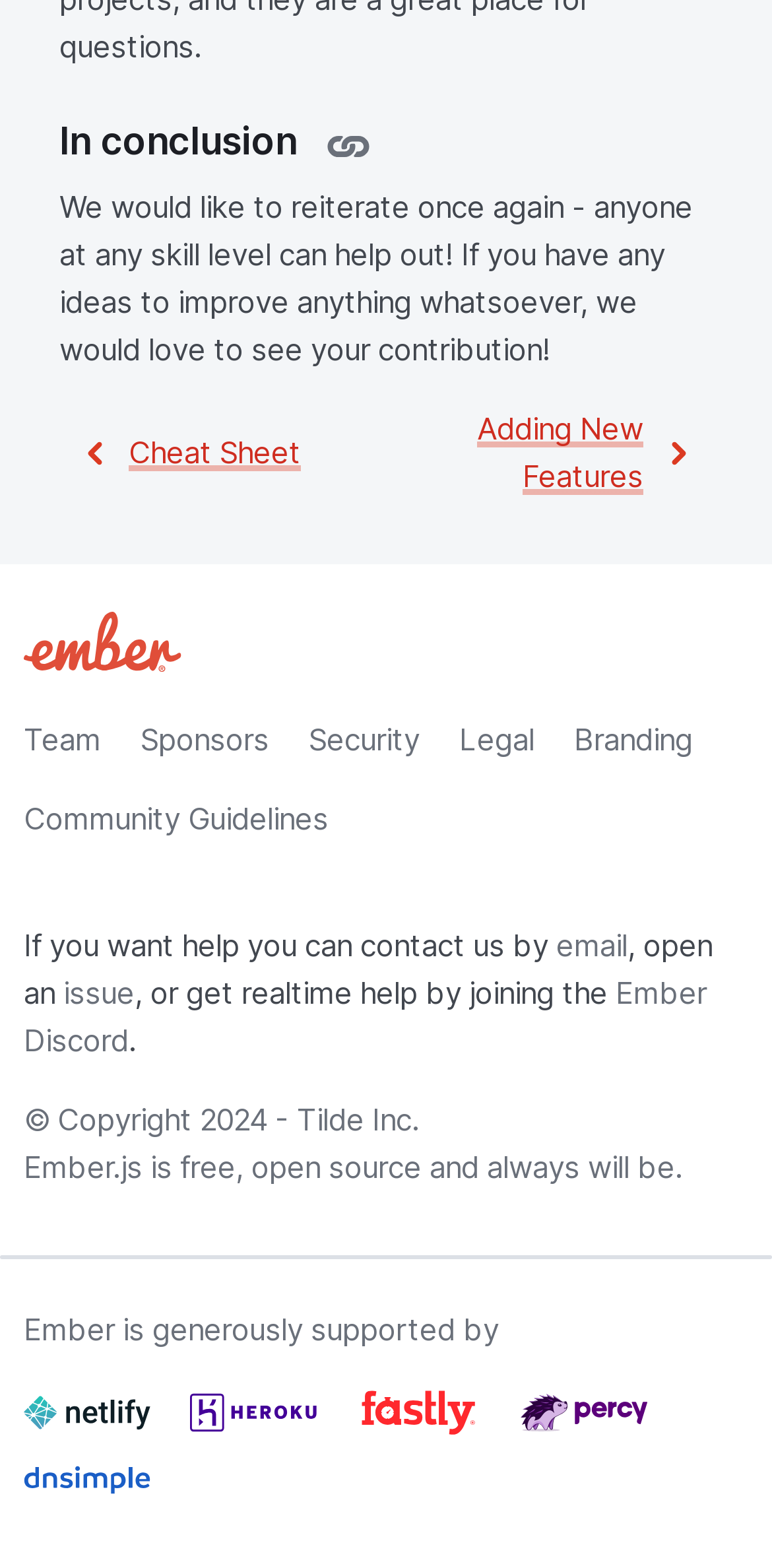Identify the bounding box for the UI element that is described as follows: "parent_node: In conclusion".

[0.428, 0.077, 0.474, 0.106]